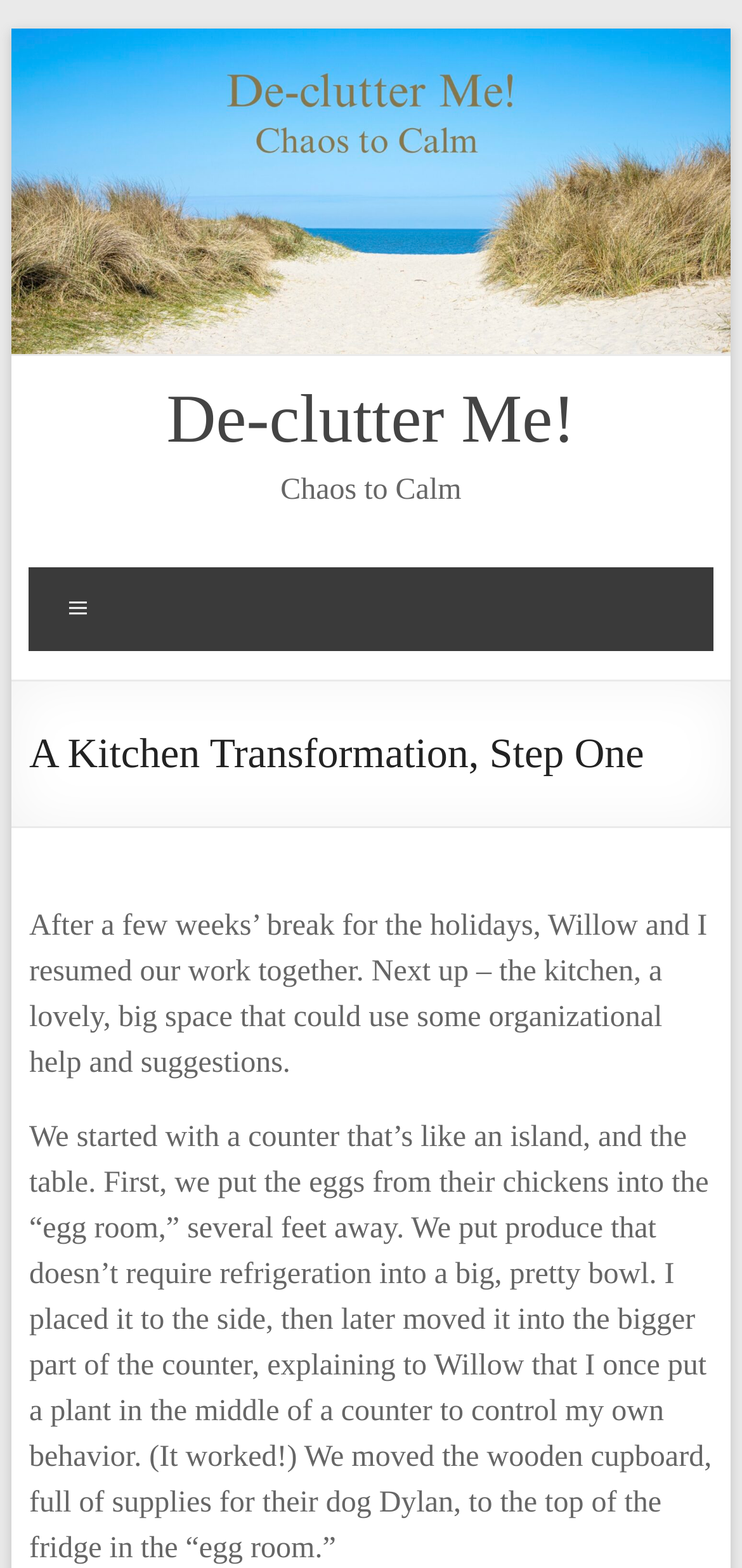Please provide a comprehensive response to the question below by analyzing the image: 
What was placed in a big, pretty bowl?

The text element 'We put produce that doesn’t require refrigeration into a big, pretty bowl.' indicates that the produce was placed in a big, pretty bowl.